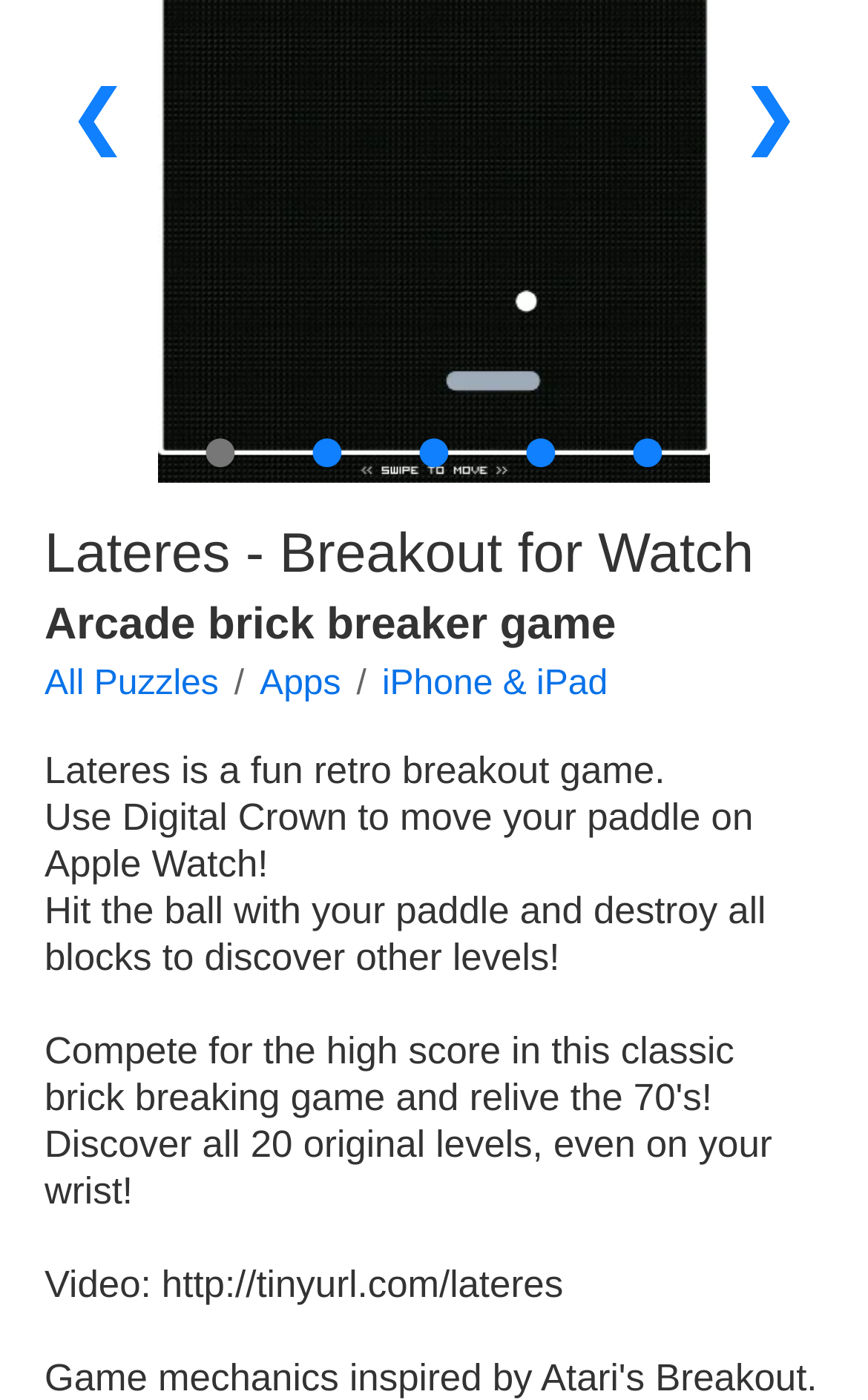Identify the bounding box for the UI element described as: "iPhone & iPad". The coordinates should be four float numbers between 0 and 1, i.e., [left, top, right, bottom].

[0.44, 0.475, 0.7, 0.502]